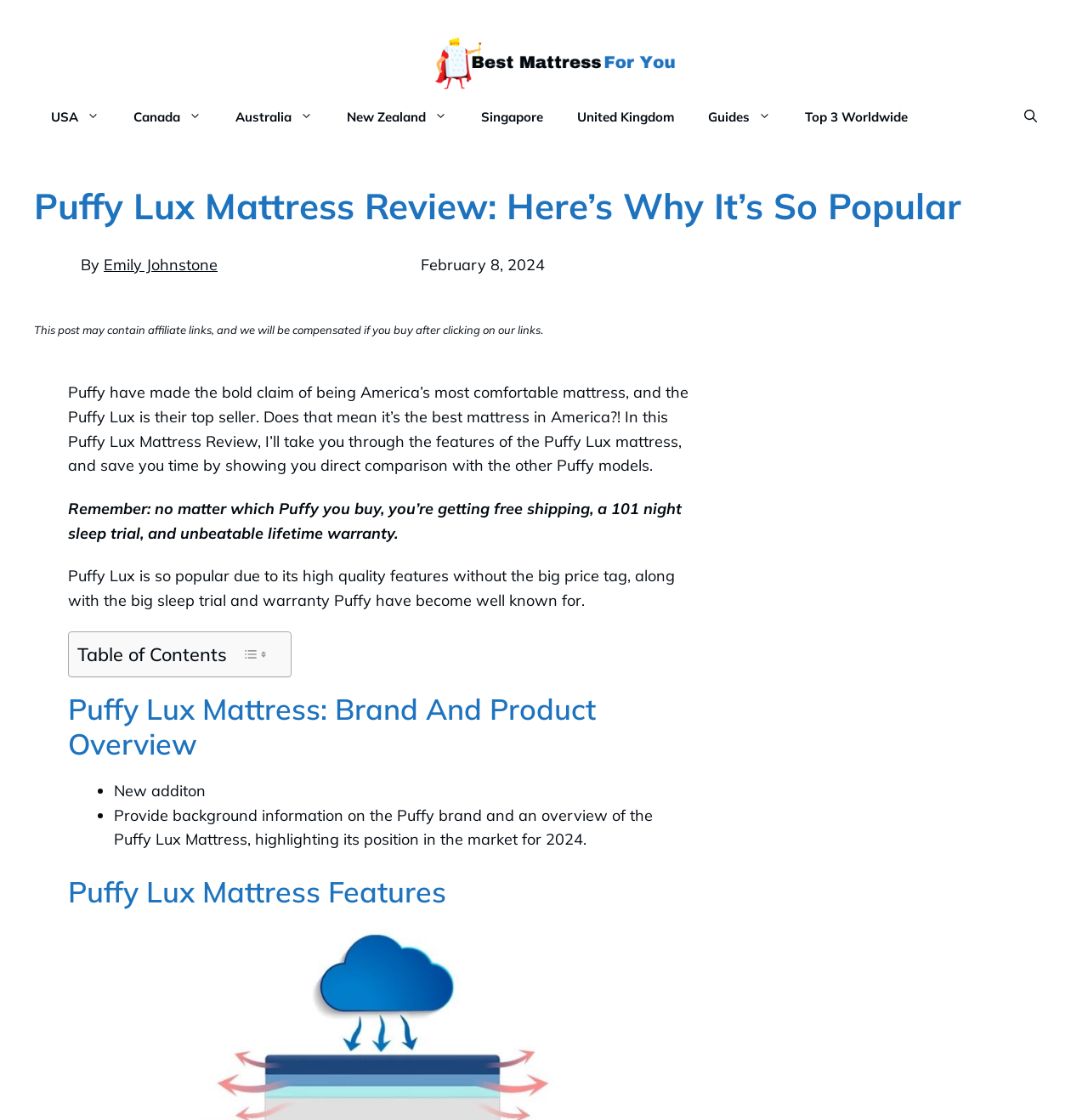Predict the bounding box of the UI element based on the description: "Guides". The coordinates should be four float numbers between 0 and 1, formatted as [left, top, right, bottom].

[0.635, 0.089, 0.724, 0.119]